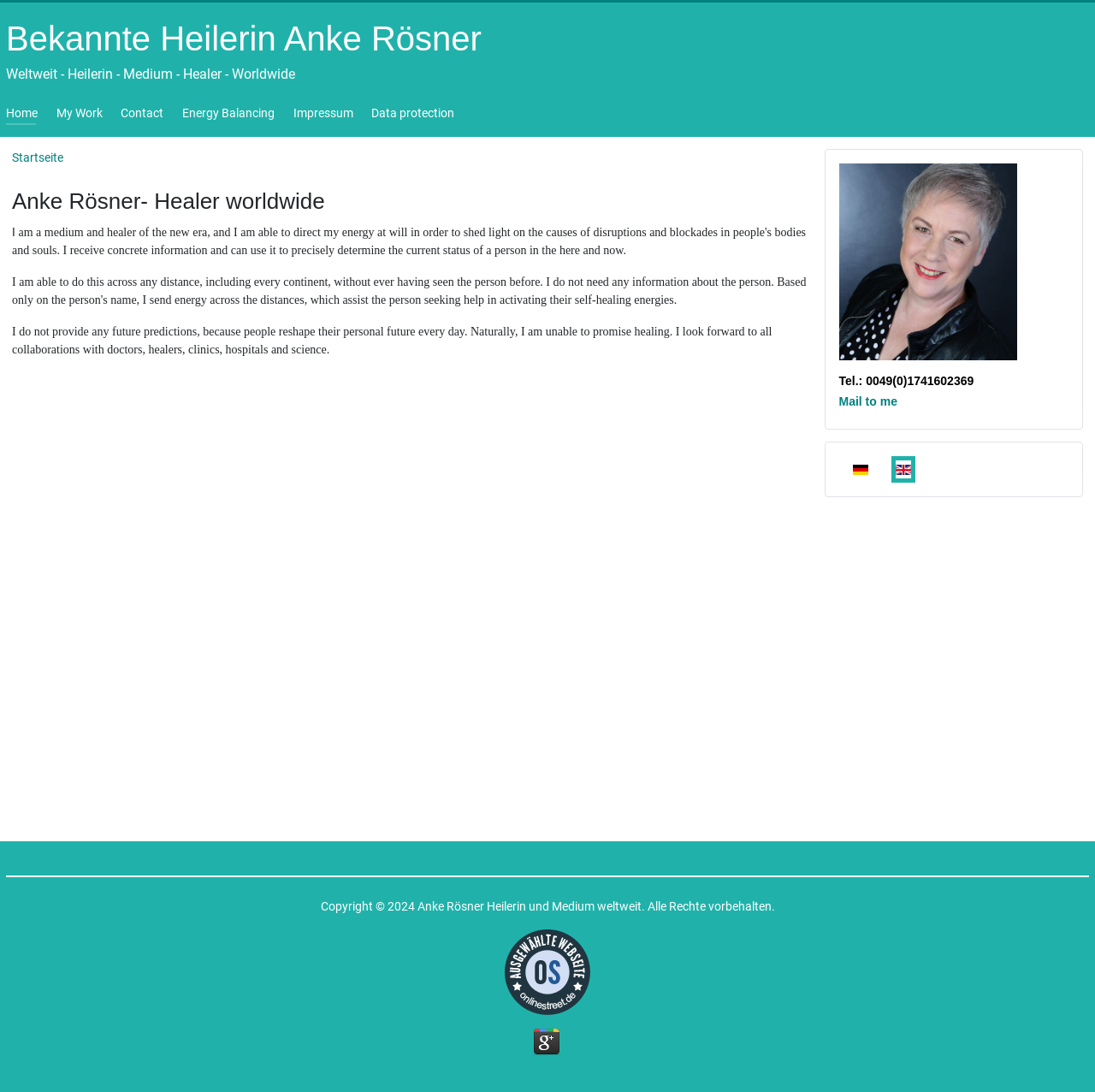What is the profession of Anke Rösner?
Based on the visual content, answer with a single word or a brief phrase.

Healer